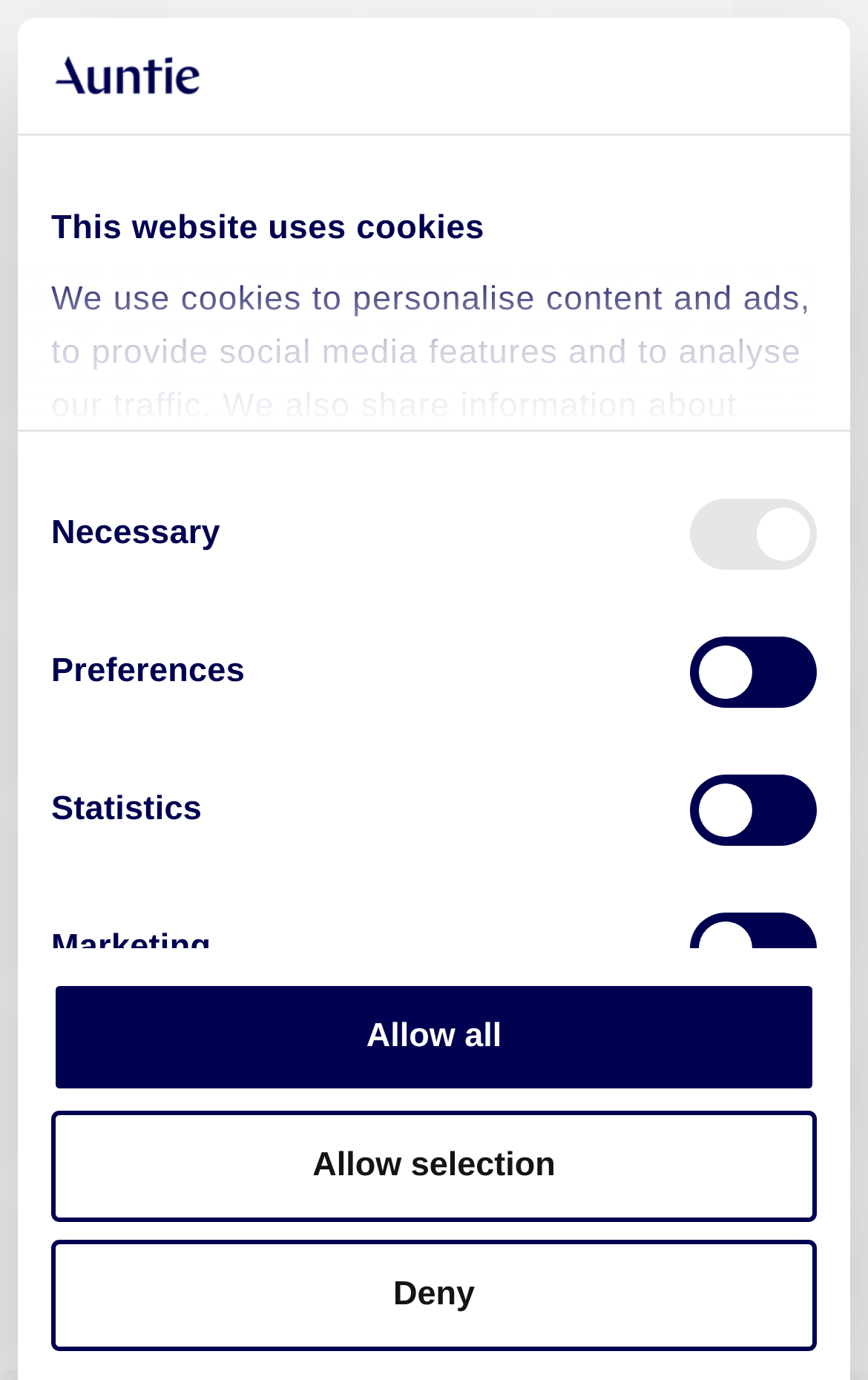Determine the bounding box coordinates of the UI element described below. Use the format (top-left x, top-left y, bottom-right x, bottom-right y) with floating point numbers between 0 and 1: Deny

[0.059, 0.898, 0.941, 0.979]